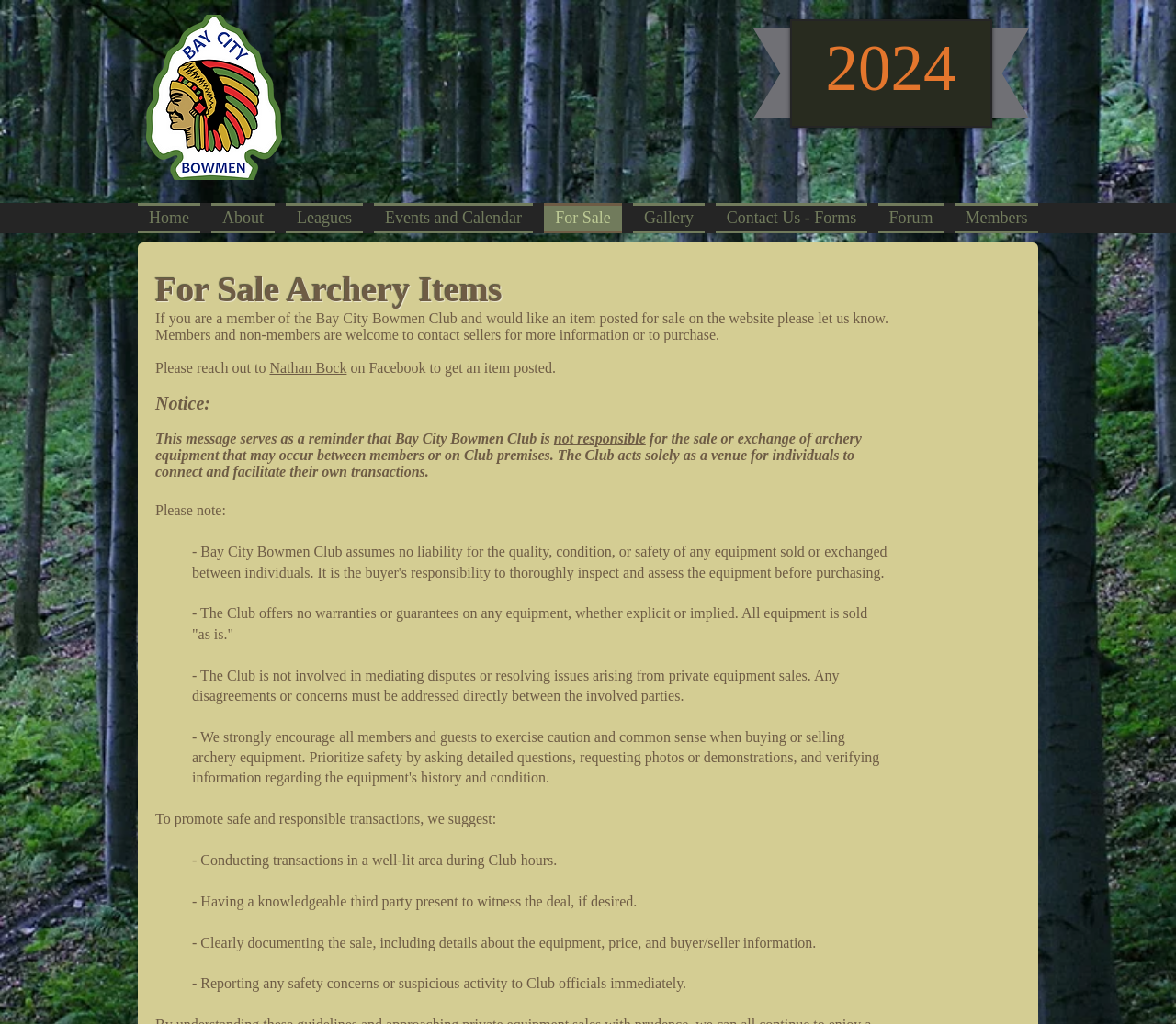What is the year mentioned on the webpage?
Based on the screenshot, provide your answer in one word or phrase.

2024